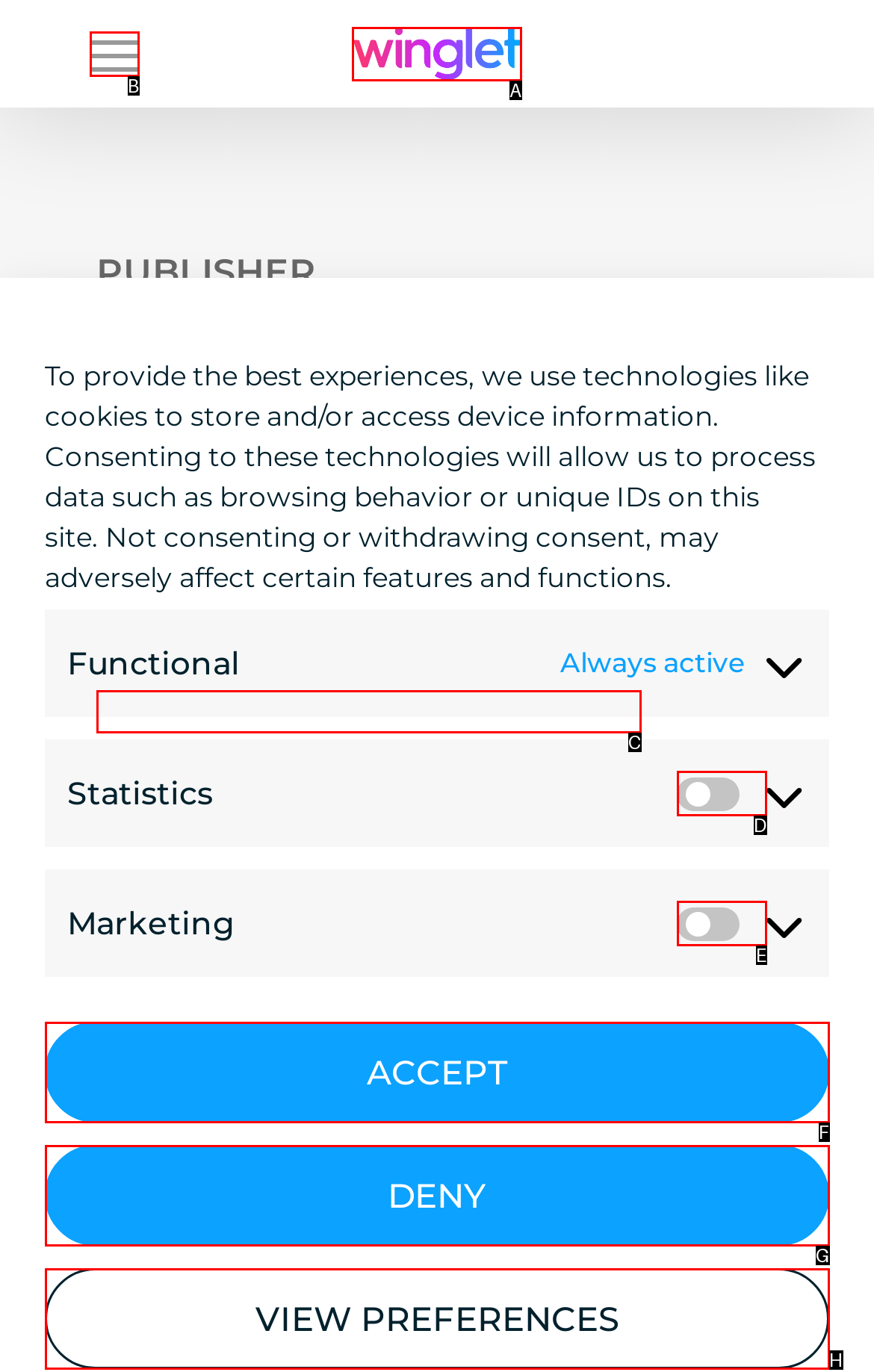Identify which HTML element matches the description: VIEW PREFERENCES
Provide your answer in the form of the letter of the correct option from the listed choices.

H